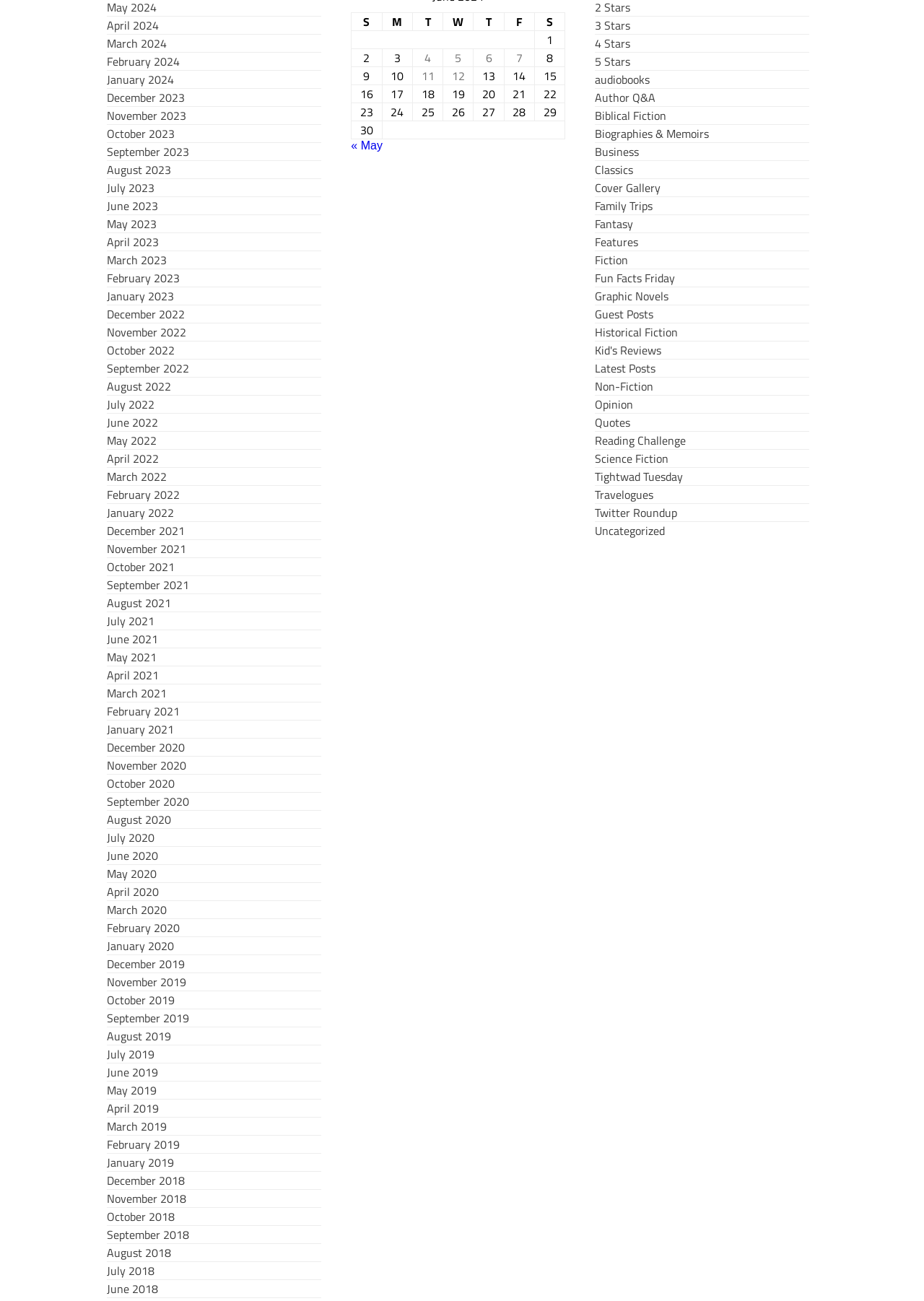Identify the bounding box of the HTML element described here: "Biographies & Memoirs". Provide the coordinates as four float numbers between 0 and 1: [left, top, right, bottom].

[0.644, 0.096, 0.767, 0.109]